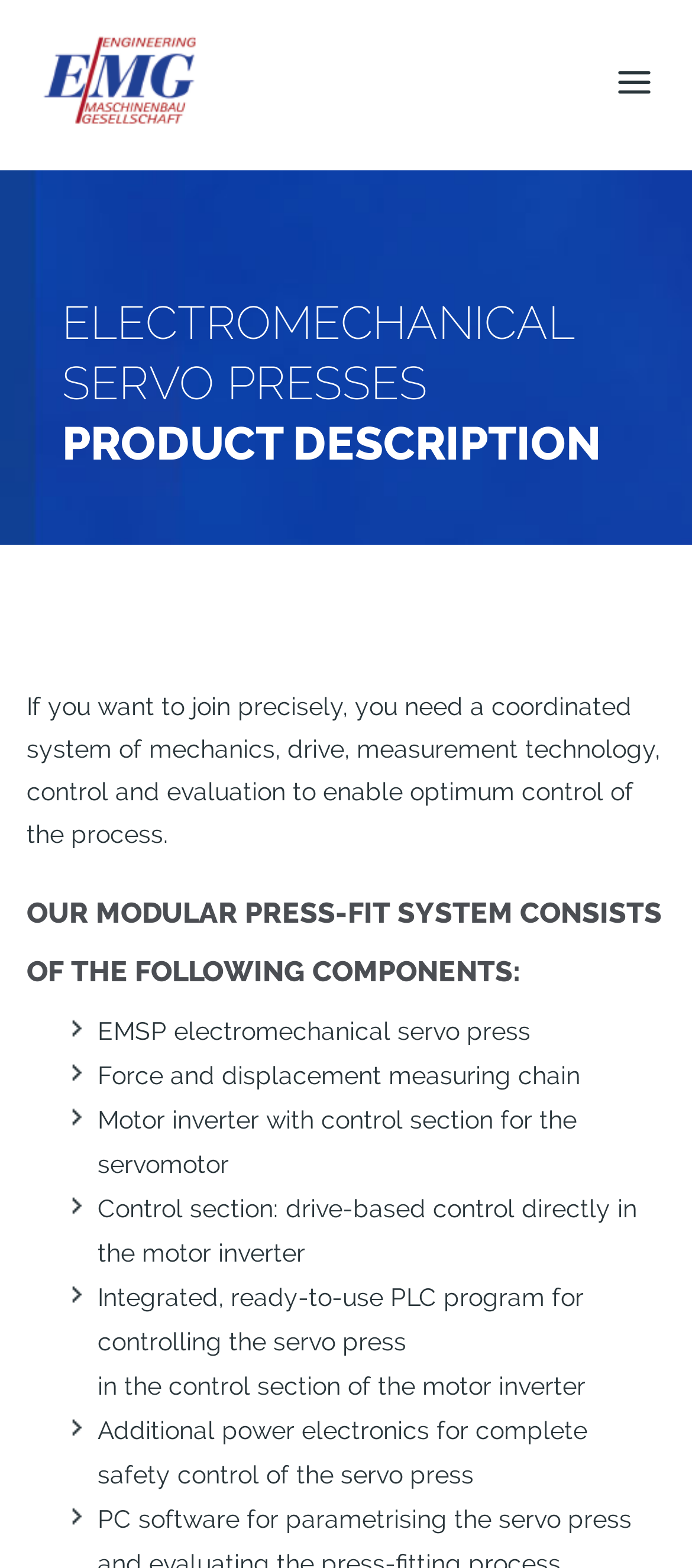Identify the first-level heading on the webpage and generate its text content.

ELECTROMECHANICAL SERVO PRESSES
PRODUCT DESCRIPTION